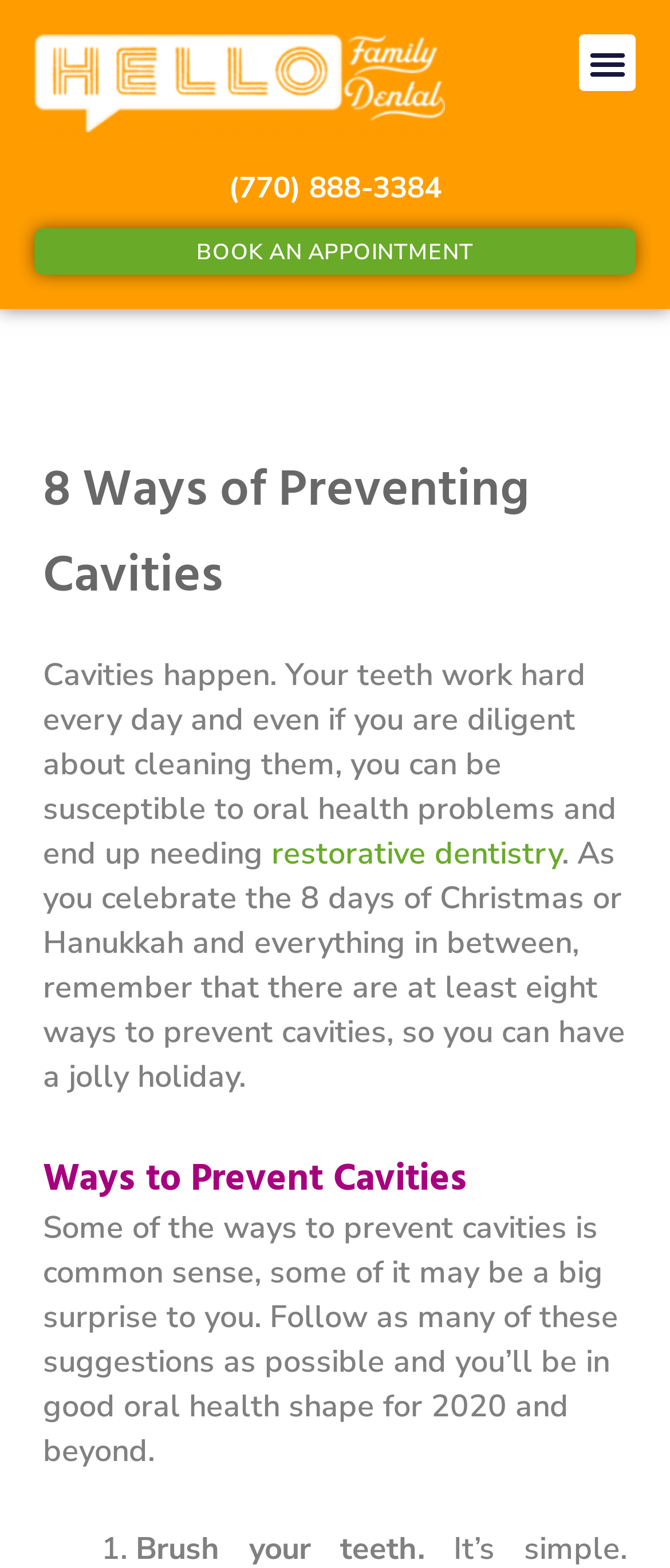What is the phone number to book an appointment?
Answer the question in a detailed and comprehensive manner.

I found the phone number by looking at the link element with the text '(770) 888-3384' which is located at the top of the webpage, indicating that it is a contact information.